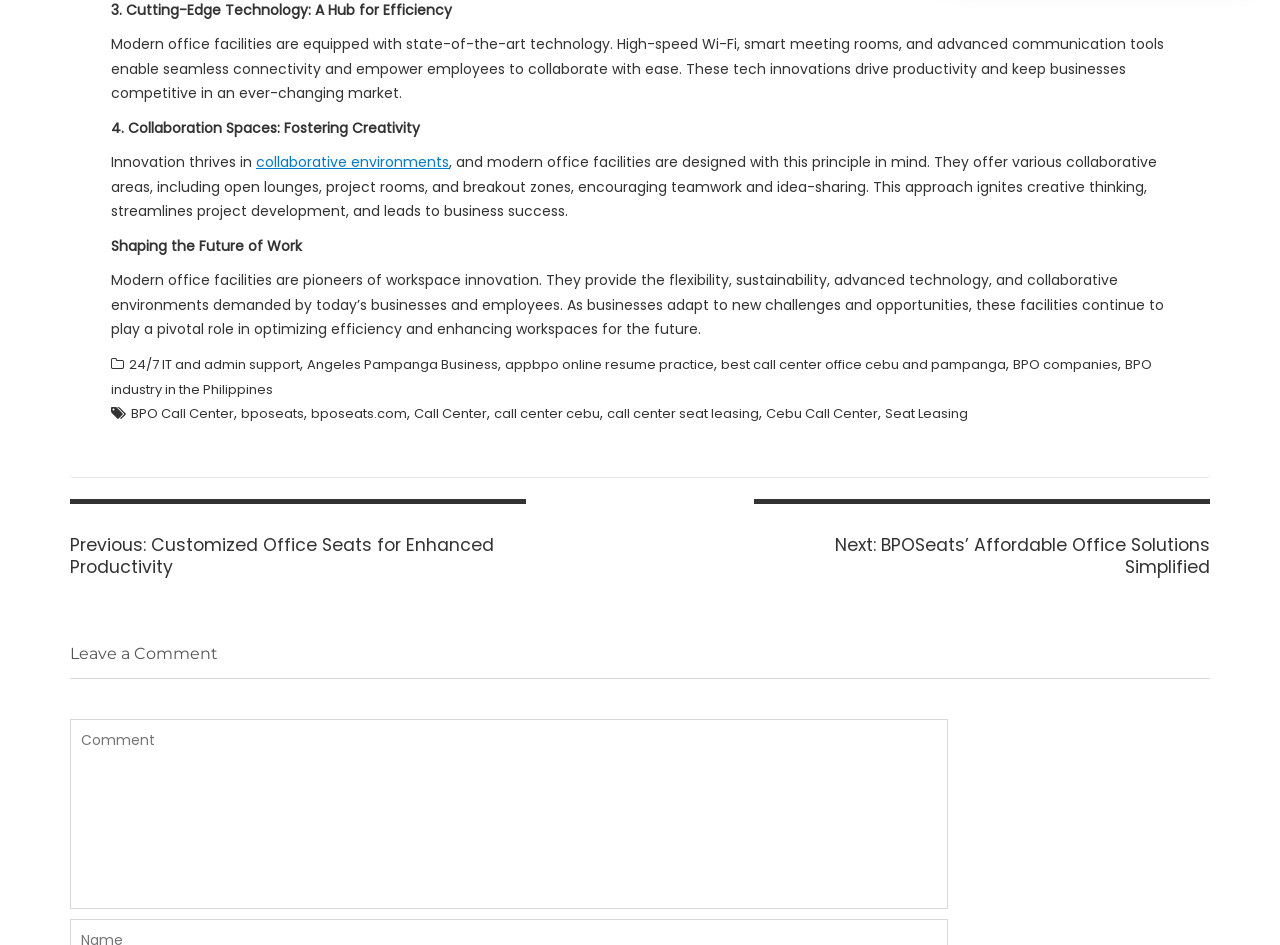What is the main topic of the webpage?
Using the information from the image, give a concise answer in one word or a short phrase.

Modern office facilities